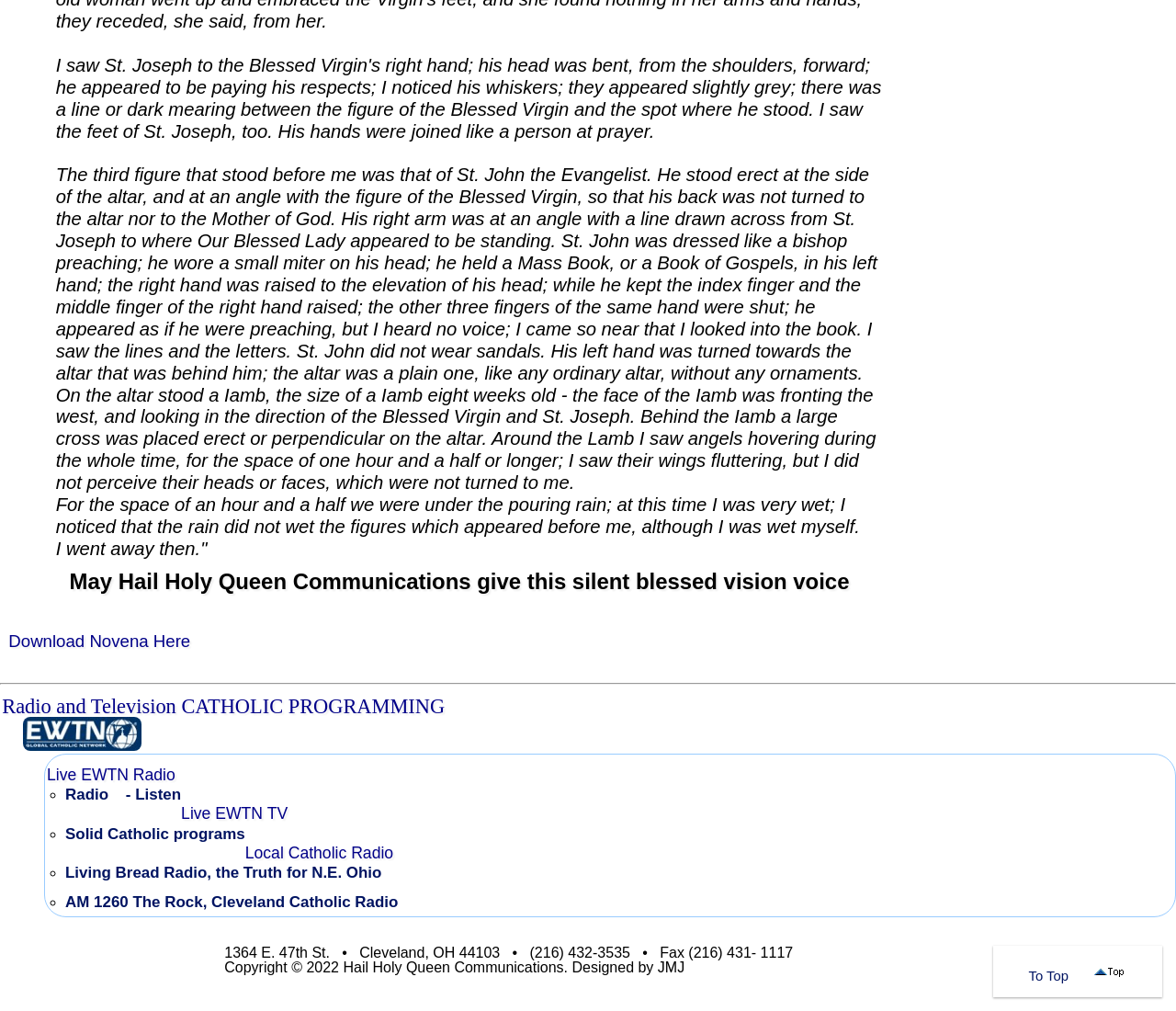What is the name of the radio station mentioned?
Use the screenshot to answer the question with a single word or phrase.

Living Bread Radio